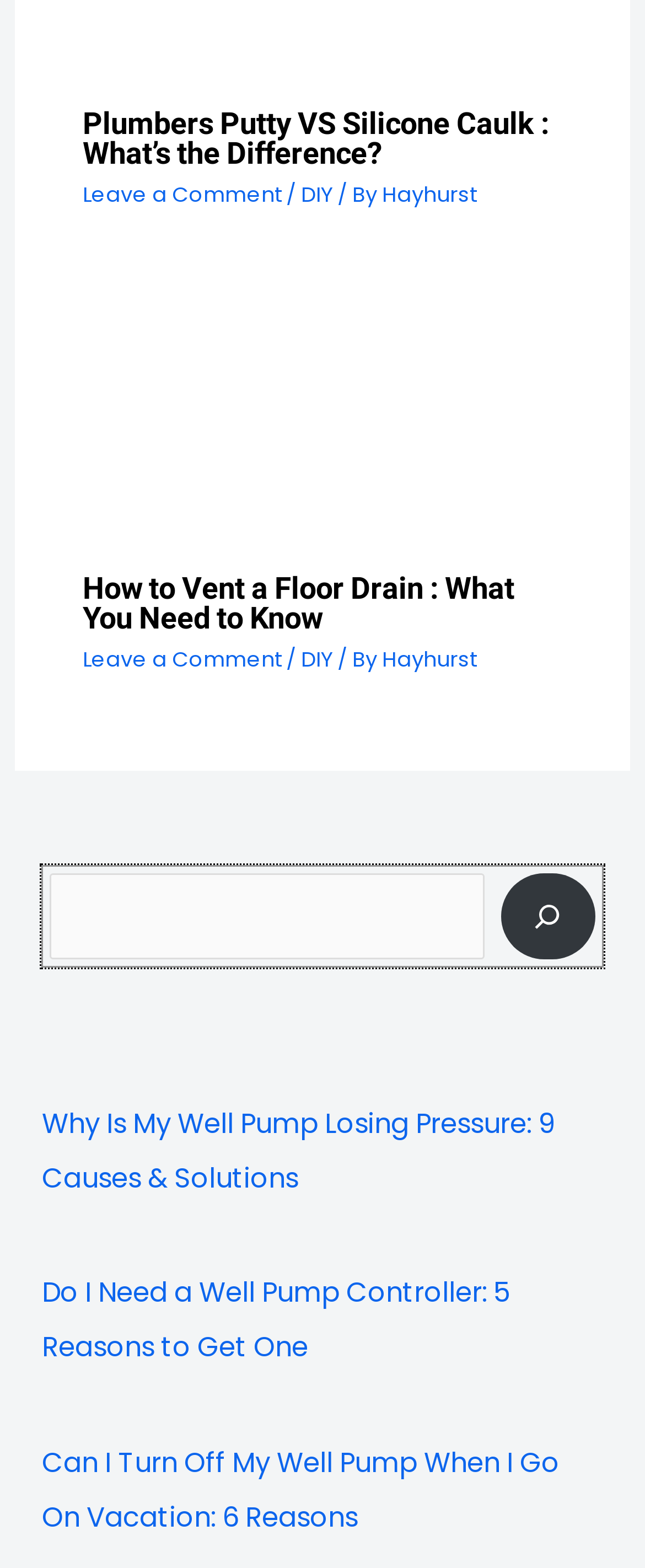Give a concise answer using only one word or phrase for this question:
How many articles are on this webpage?

3